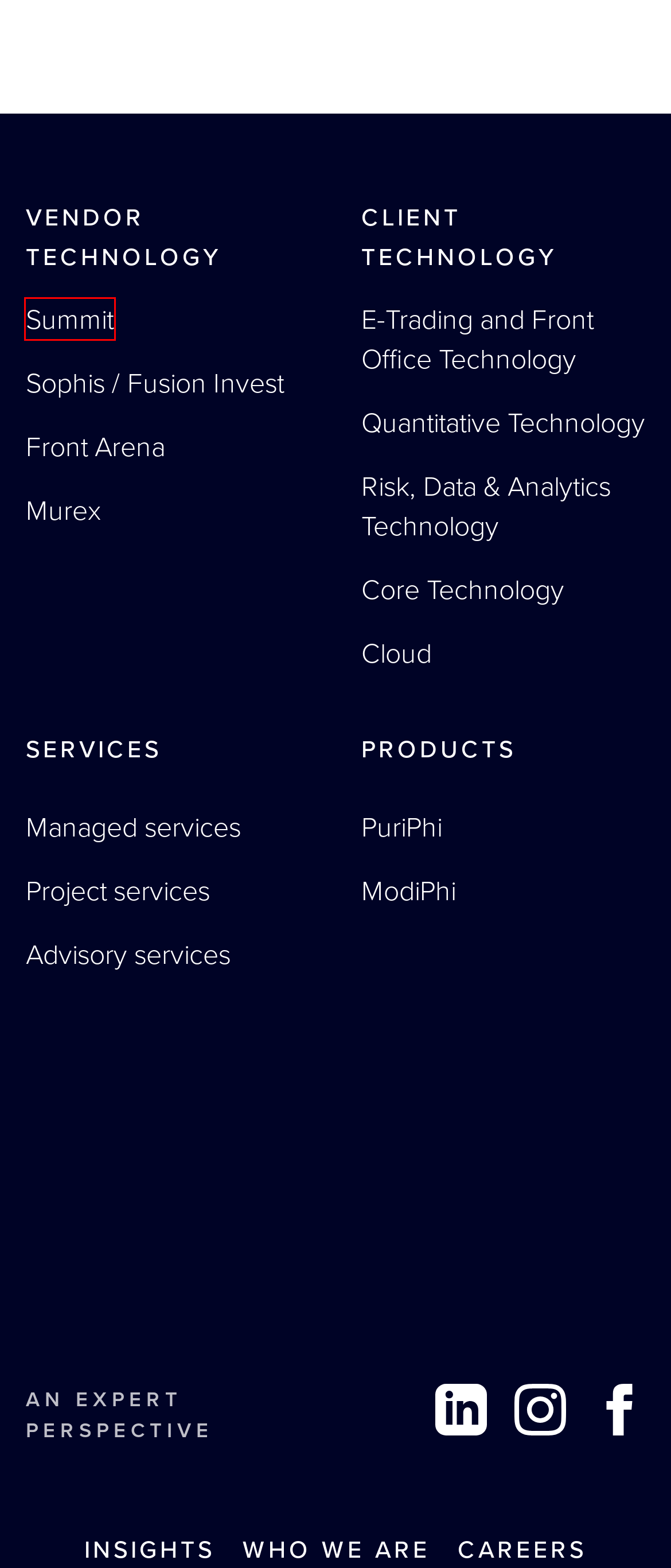Provided is a screenshot of a webpage with a red bounding box around an element. Select the most accurate webpage description for the page that appears after clicking the highlighted element. Here are the candidates:
A. Front Arena | Phi Partners
B. Services | Phi Partners
C. Murex Services & Implementation | Phi Partners
D. Manage cookies in Microsoft Edge: View, allow, block, delete and use - Microsoft Support
E. Core Technology | Phi Partners
F. Quantitative Technology | Phi Partners
G. Sophis / Fusion Invest | Phi Partners
H. Summit Consultancy | Phi Partners

H